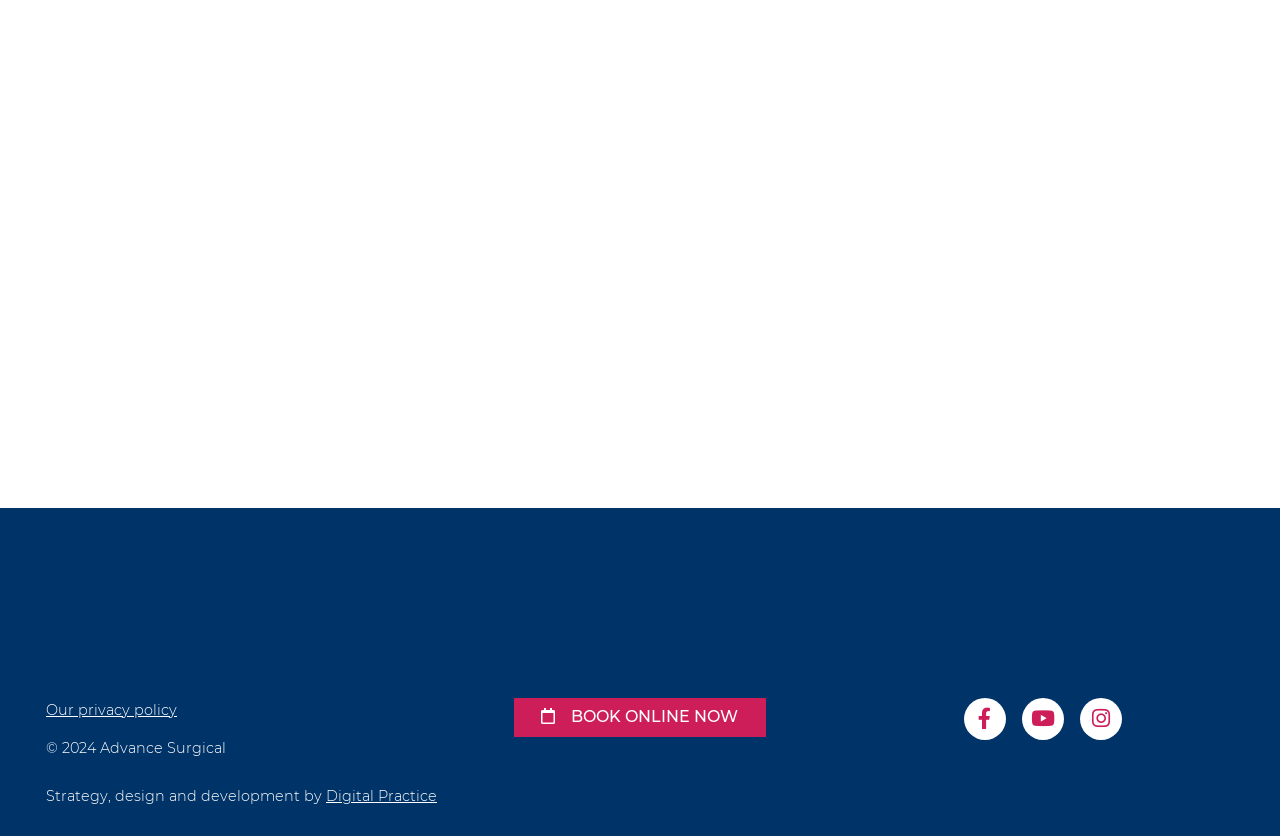Utilize the information from the image to answer the question in detail:
What is the name of the company that designed the website?

The name of the company that designed the website can be found at the bottom of the webpage, where it says 'Strategy, design and development by Digital Practice'.